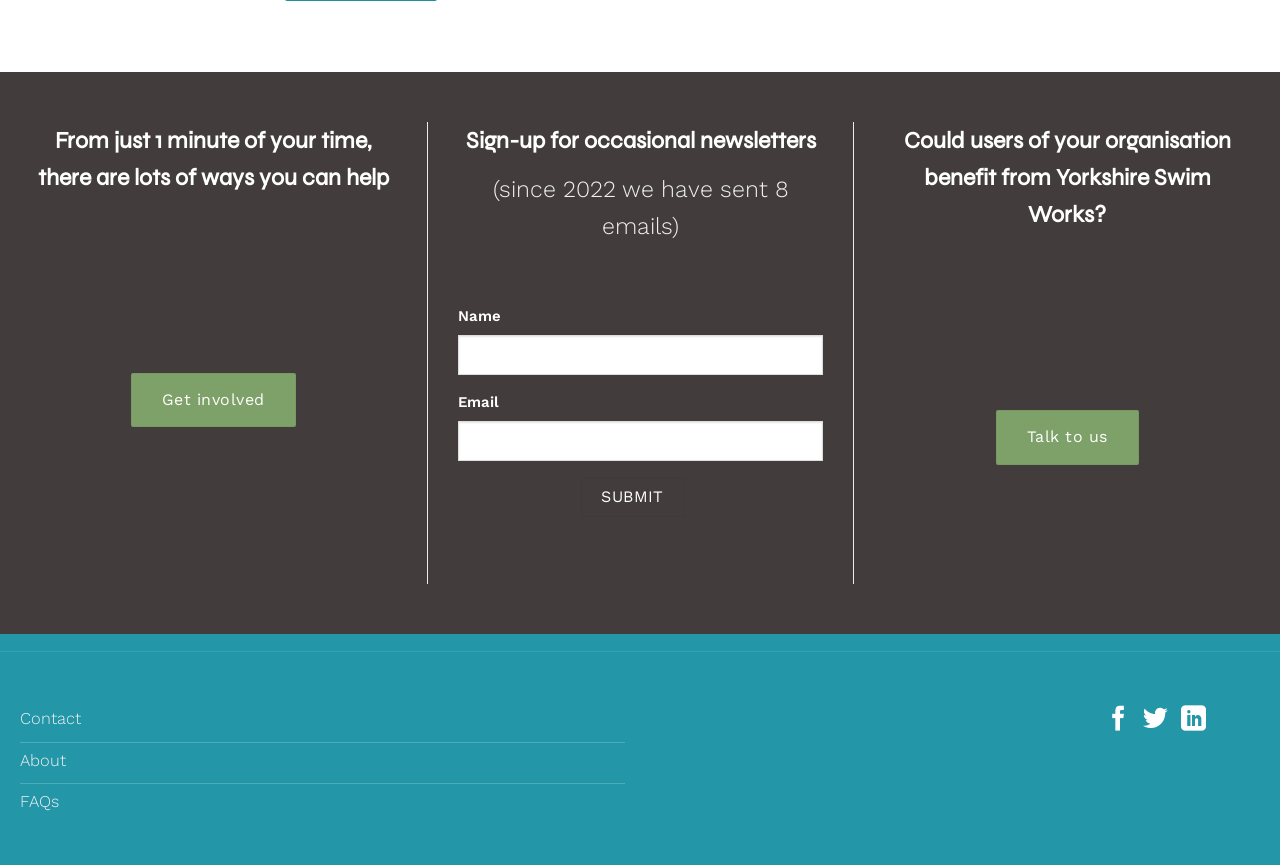Highlight the bounding box coordinates of the region I should click on to meet the following instruction: "Contact us".

[0.016, 0.811, 0.488, 0.858]